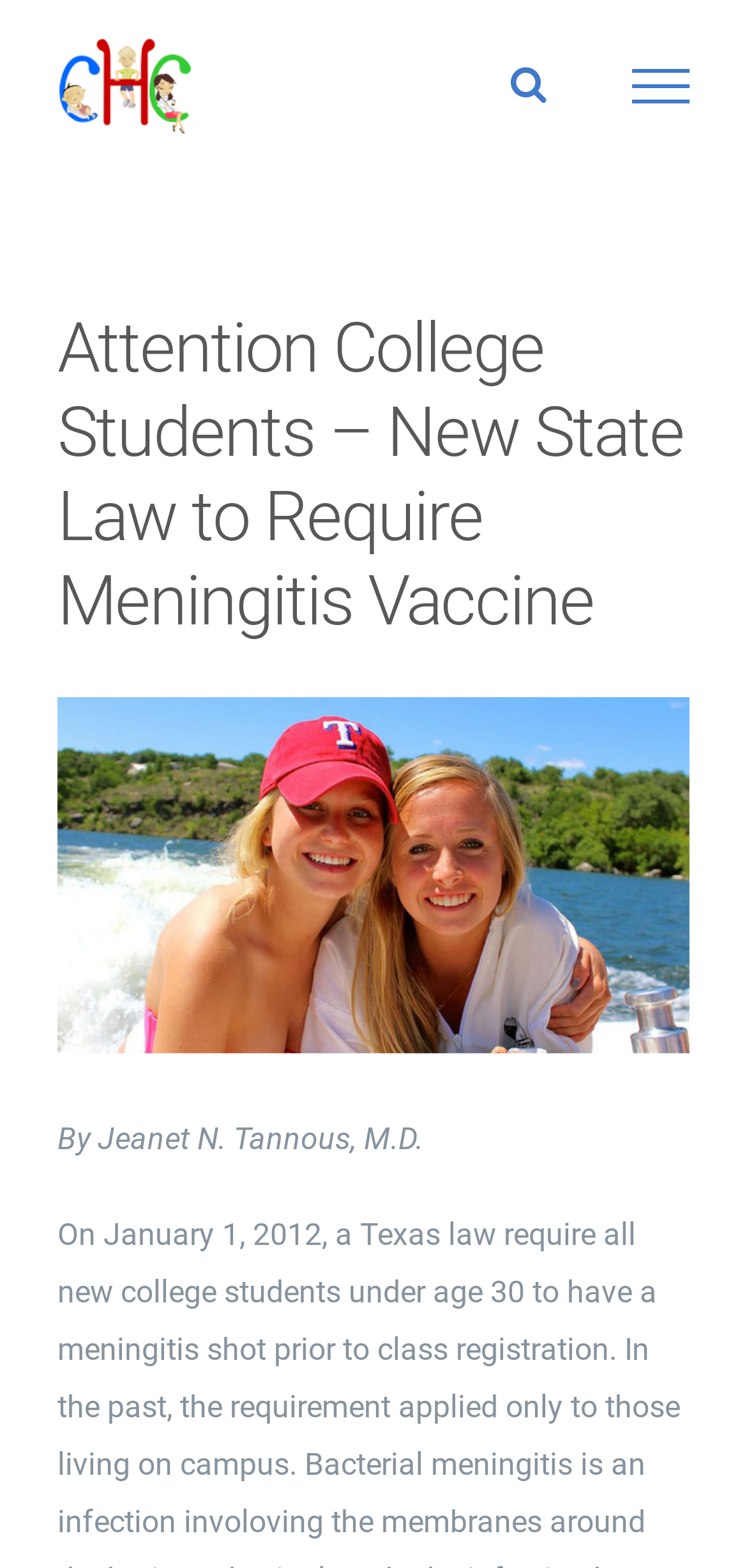Is the search function visible?
Answer the question using a single word or phrase, according to the image.

No